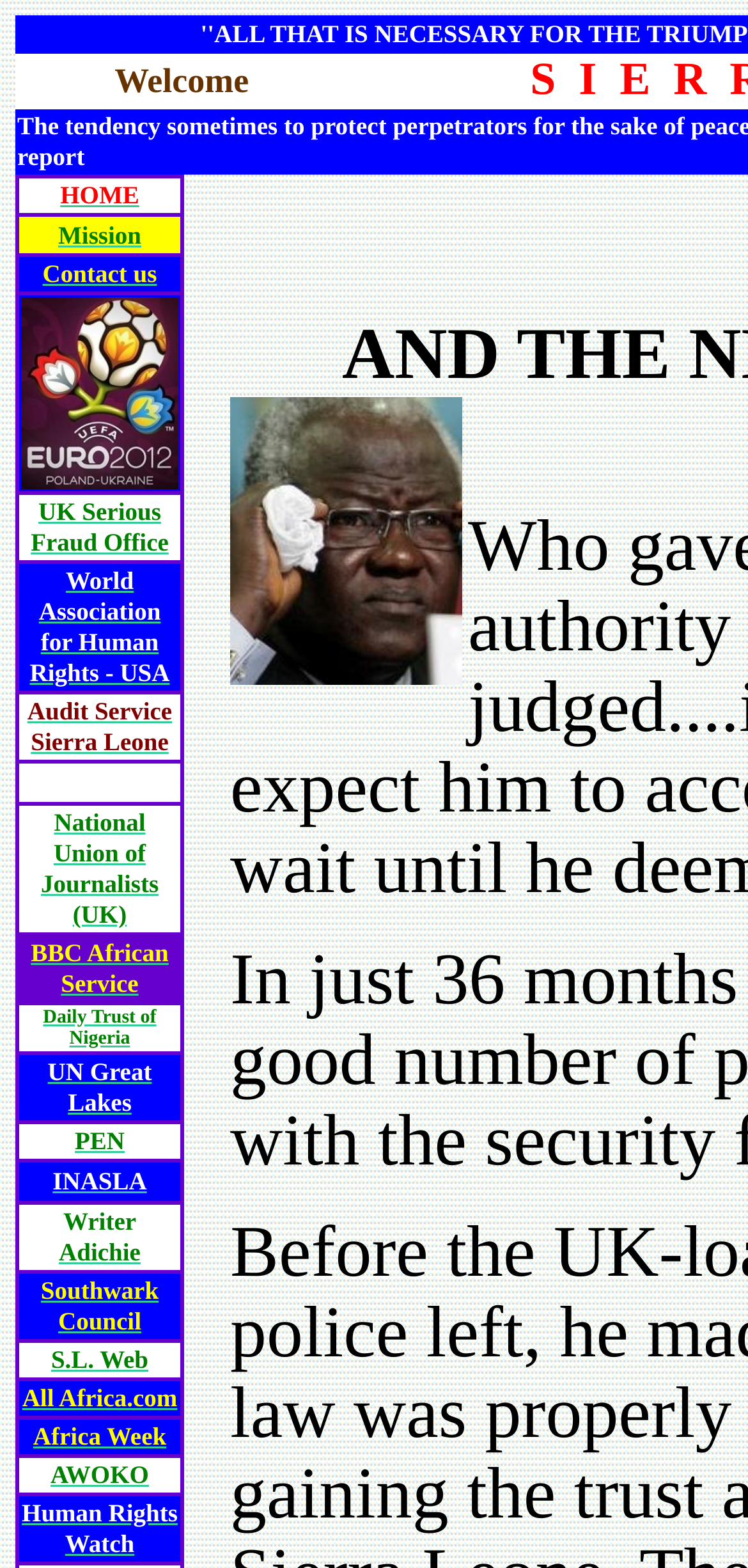Can you find the bounding box coordinates for the element that needs to be clicked to execute this instruction: "Check the topic progress"? The coordinates should be given as four float numbers between 0 and 1, i.e., [left, top, right, bottom].

None